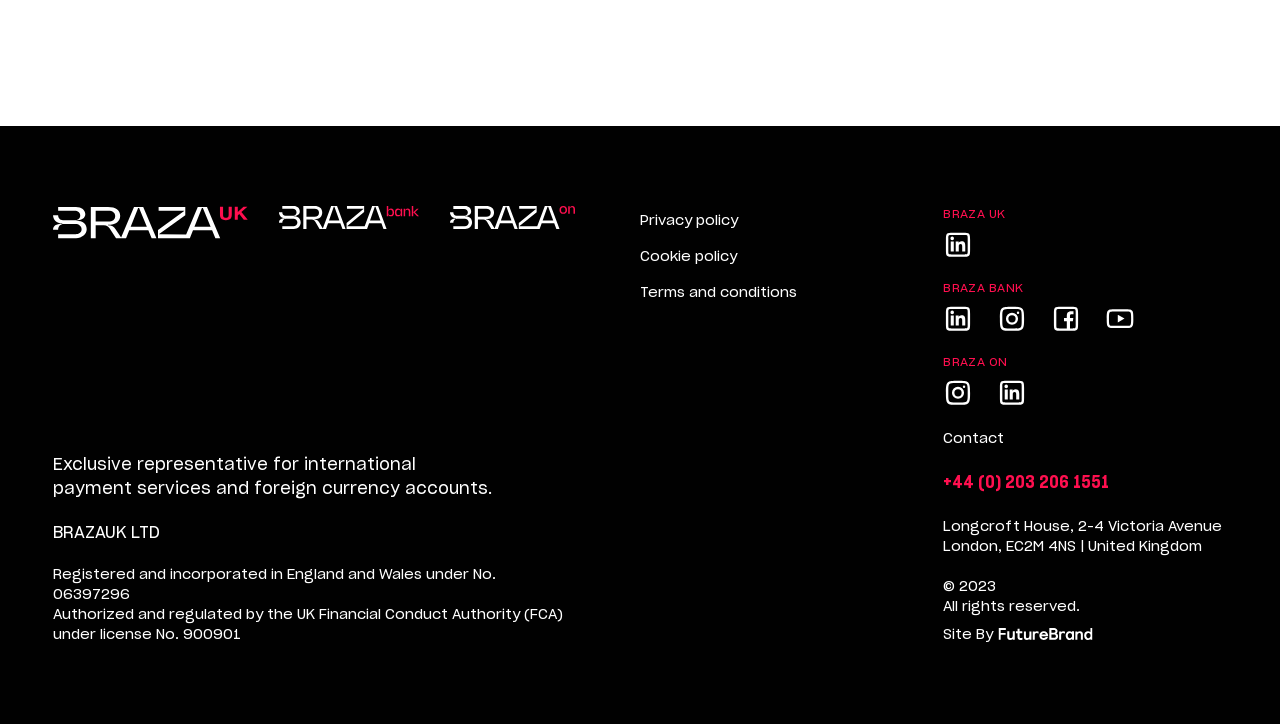Answer the question using only a single word or phrase: 
What is the phone number?

+44 (0) 203 206 1551